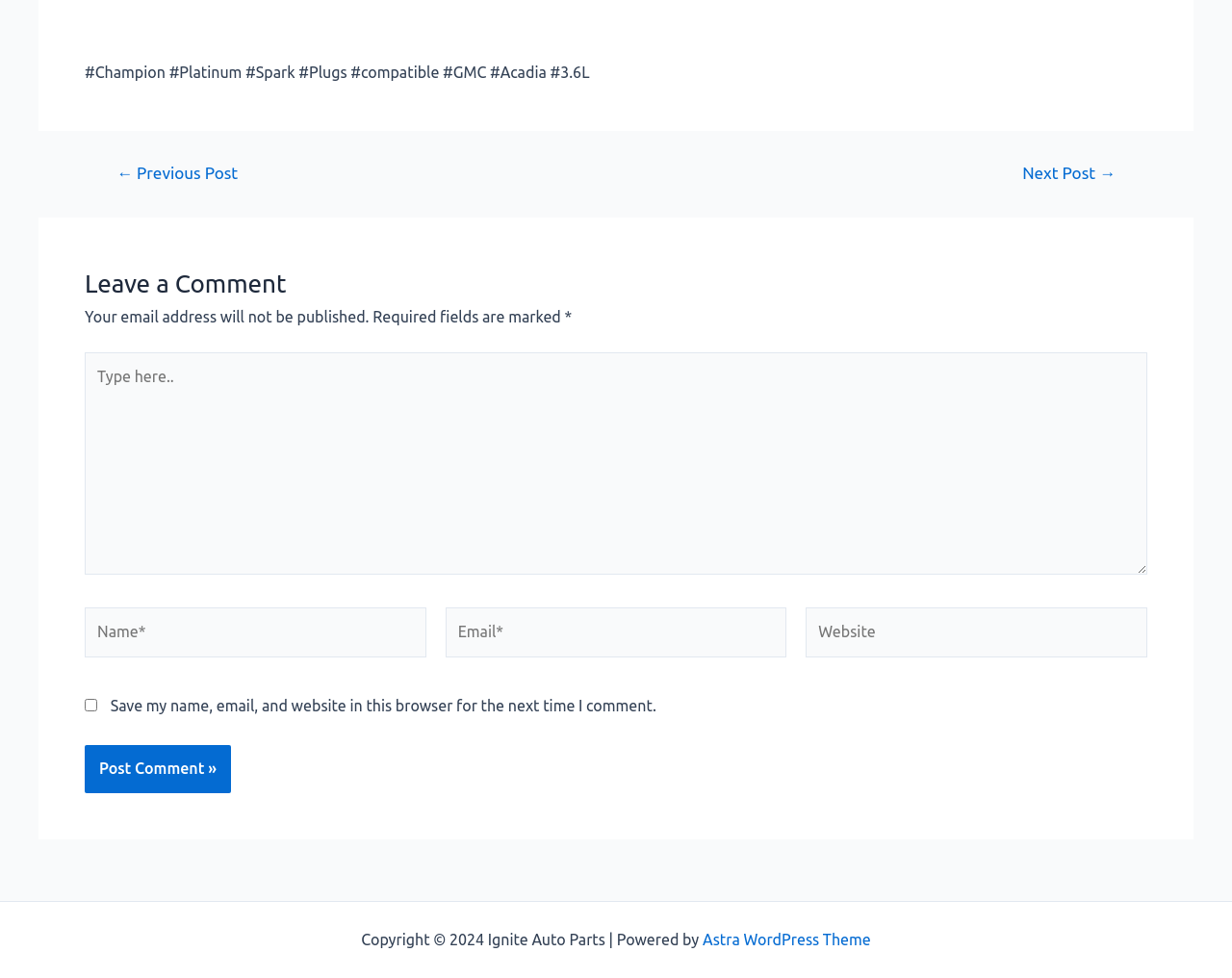Find the bounding box coordinates of the element to click in order to complete this instruction: "Type in the comment box". The bounding box coordinates must be four float numbers between 0 and 1, denoted as [left, top, right, bottom].

[0.069, 0.361, 0.931, 0.588]